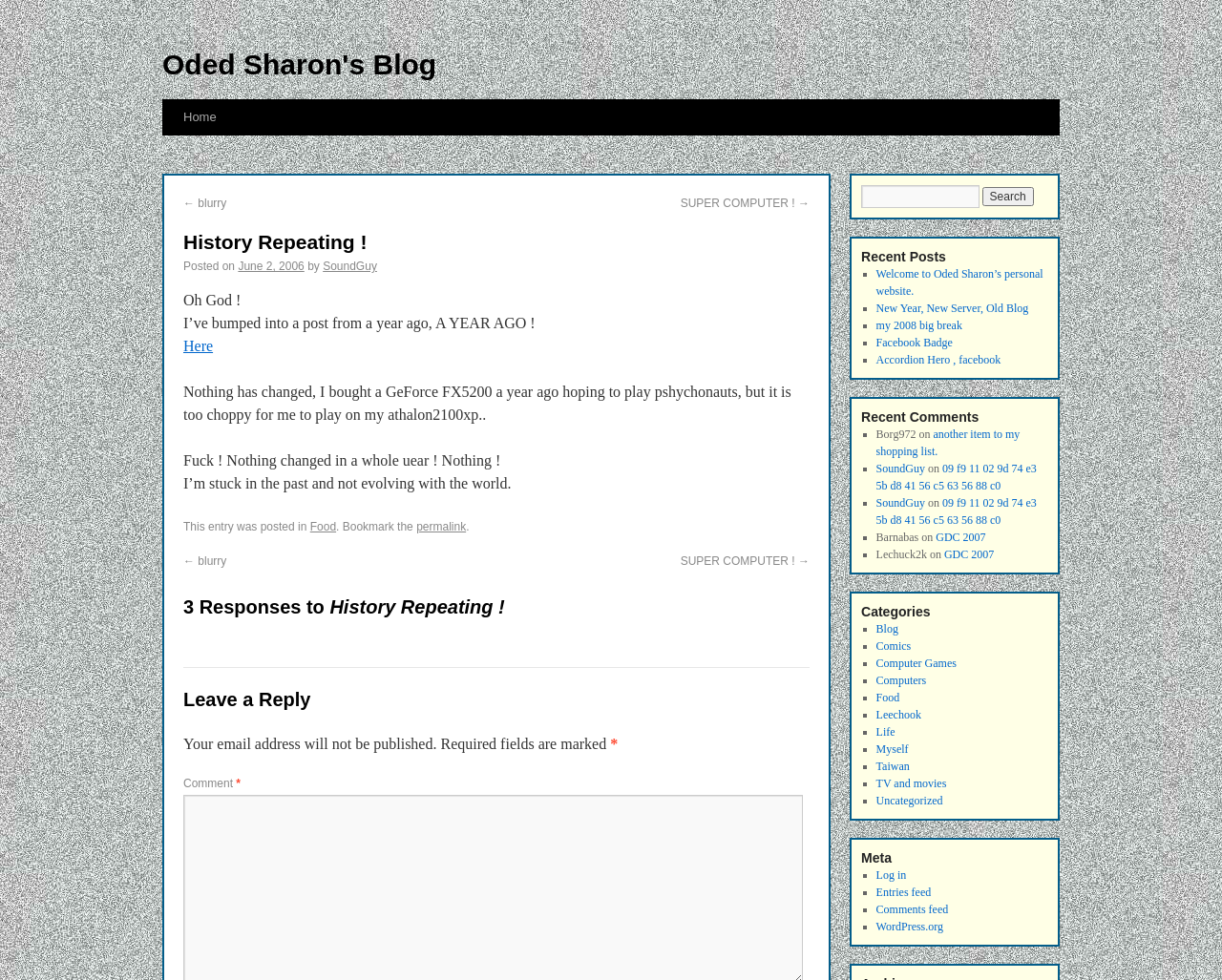What is the category of the blog post?
Look at the screenshot and respond with one word or a short phrase.

Food